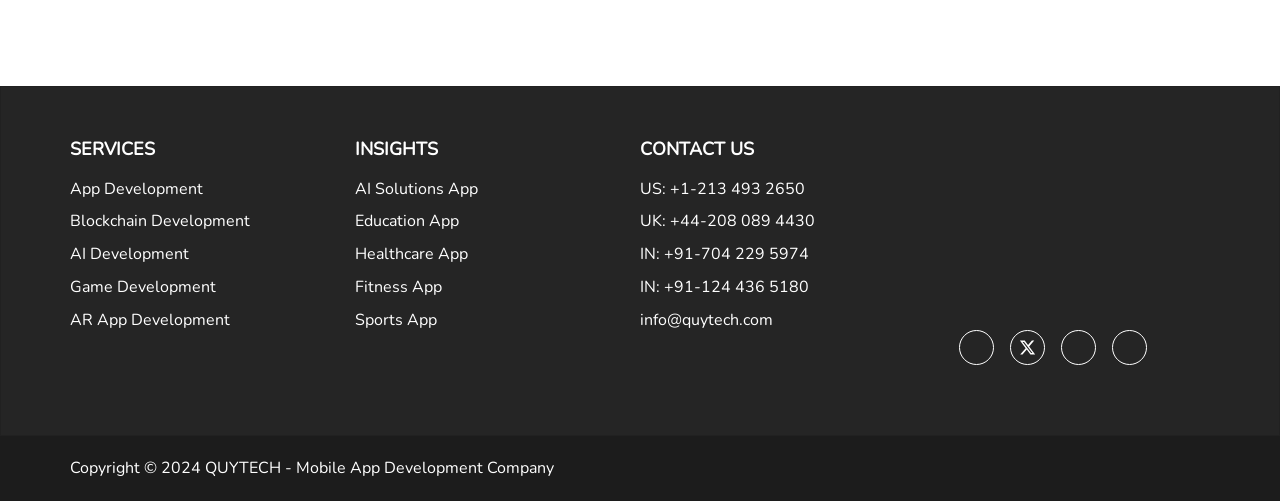Determine the bounding box coordinates for the HTML element mentioned in the following description: "Africa & World". The coordinates should be a list of four floats ranging from 0 to 1, represented as [left, top, right, bottom].

None